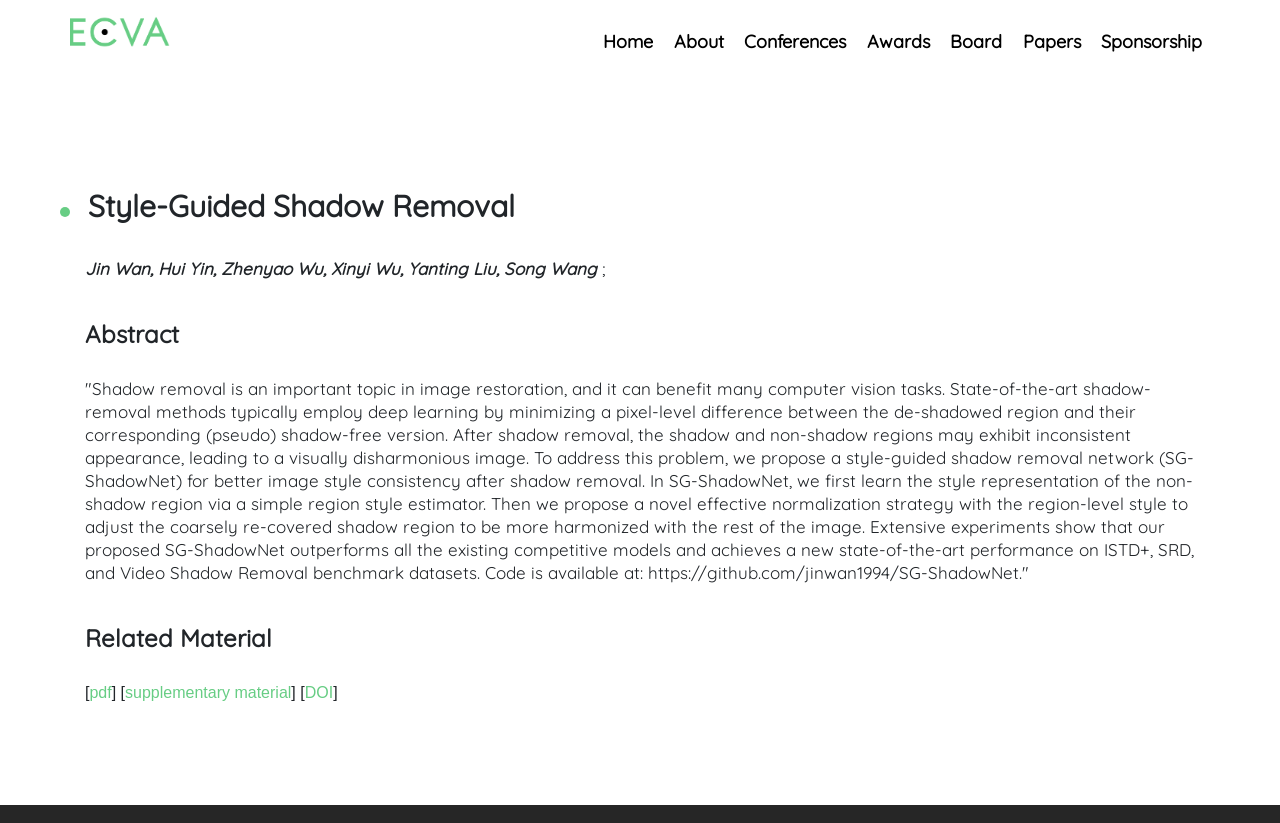Show the bounding box coordinates of the element that should be clicked to complete the task: "Download the paper in pdf format".

[0.07, 0.831, 0.087, 0.852]